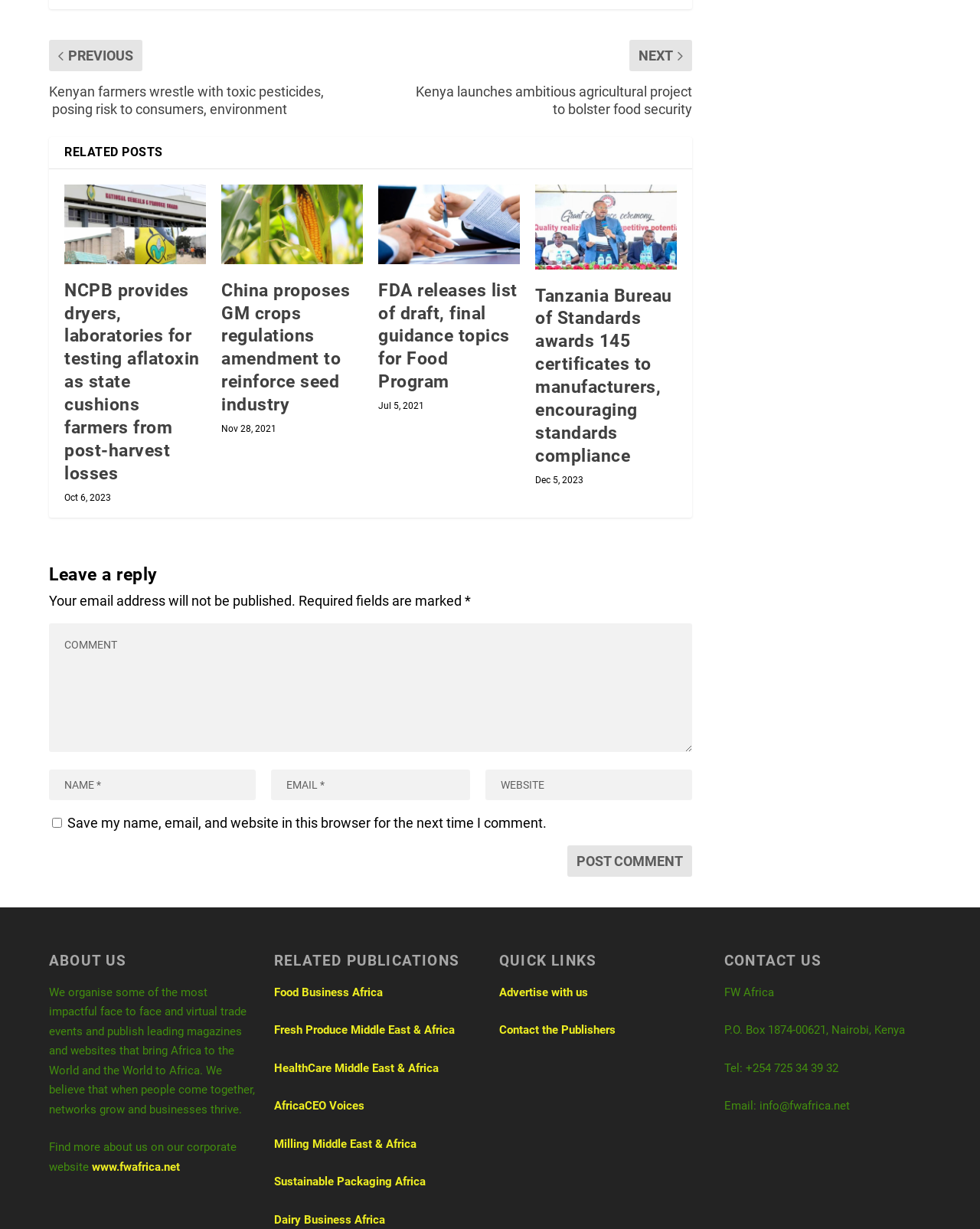Give a one-word or one-phrase response to the question:
What is the date of the second related post?

Nov 28, 2021